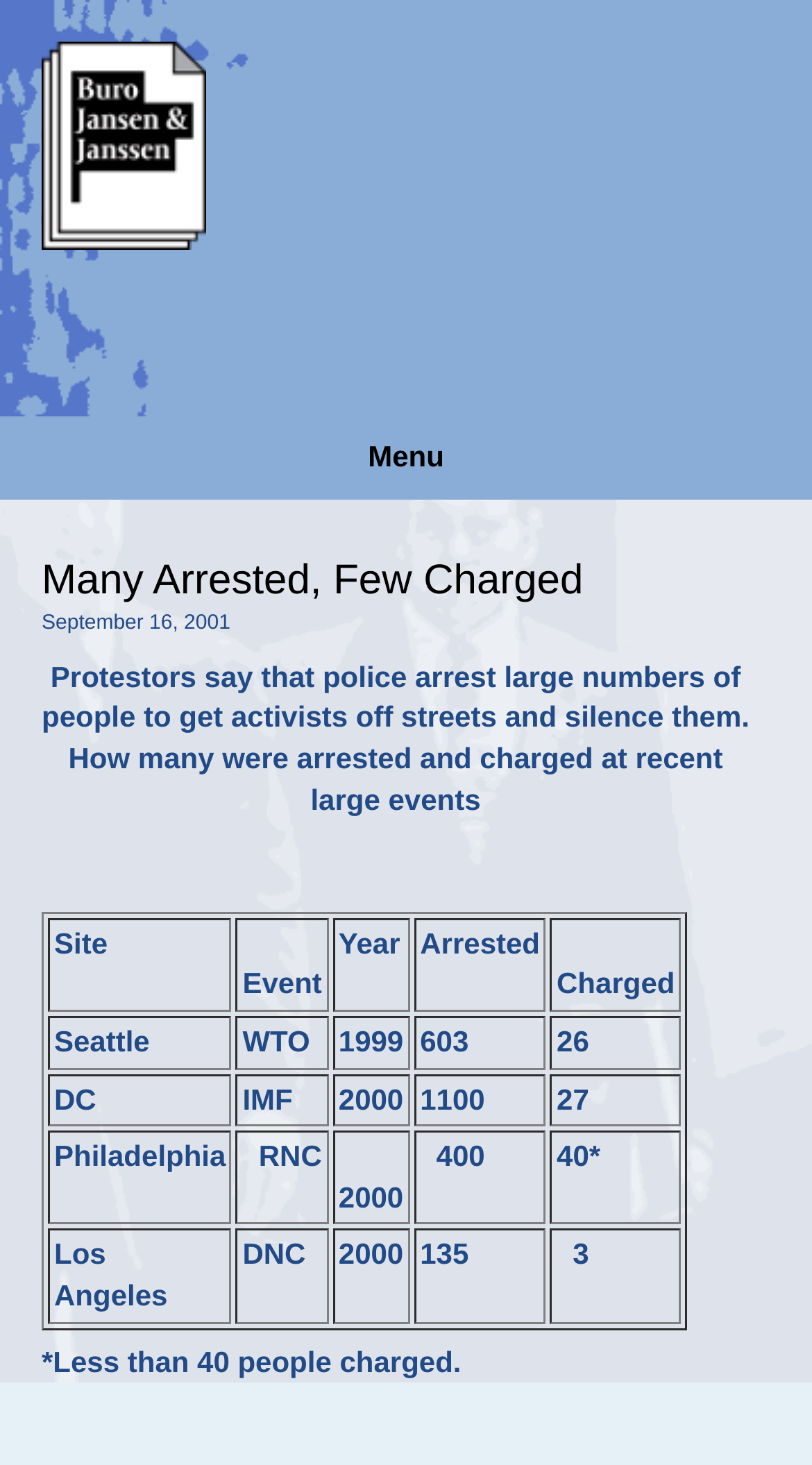What is the event mentioned in the first row of the table?
Based on the image content, provide your answer in one word or a short phrase.

WTO